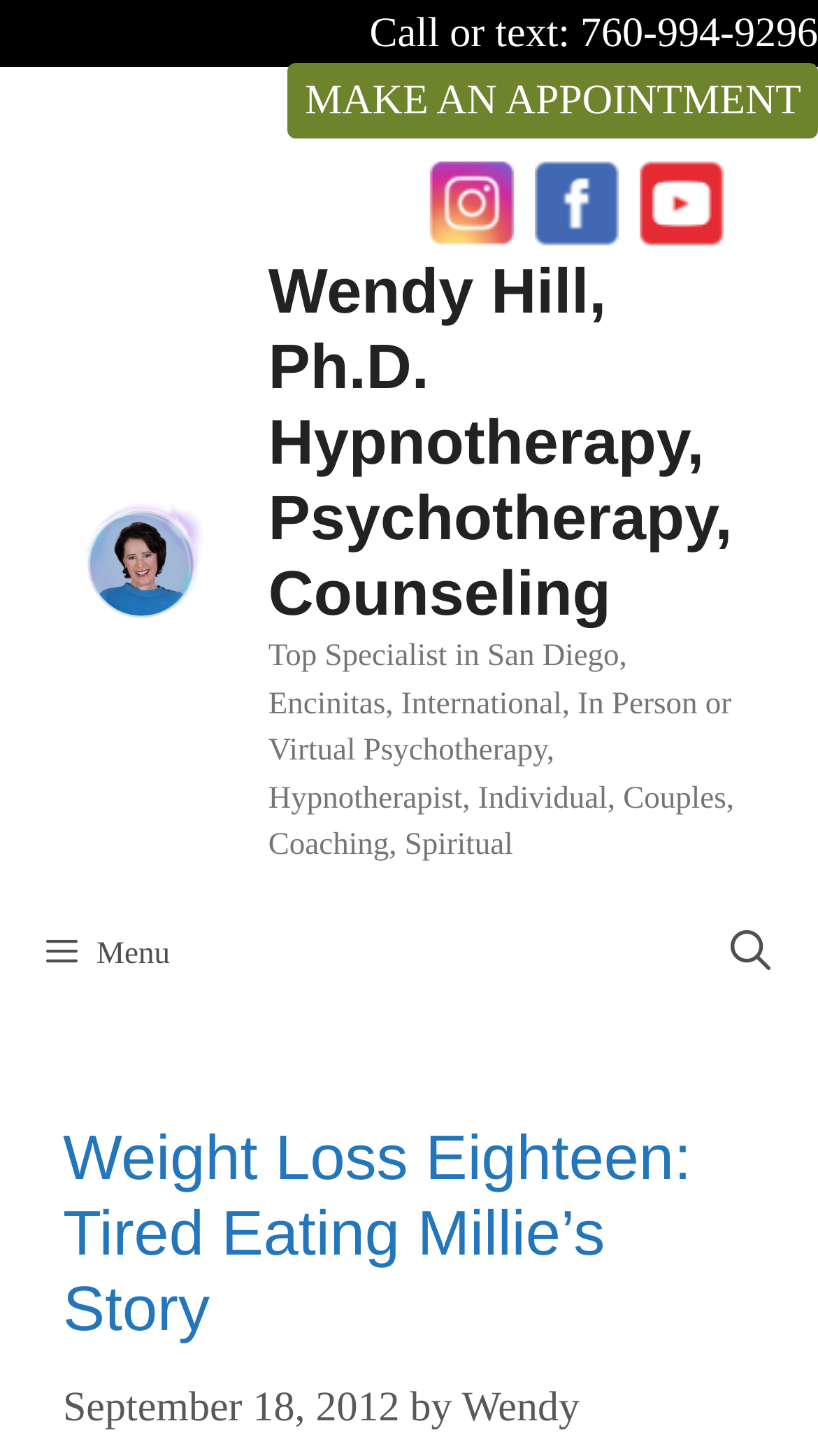Using the element description: "Wendy", determine the bounding box coordinates for the specified UI element. The coordinates should be four float numbers between 0 and 1, [left, top, right, bottom].

[0.565, 0.95, 0.709, 0.982]